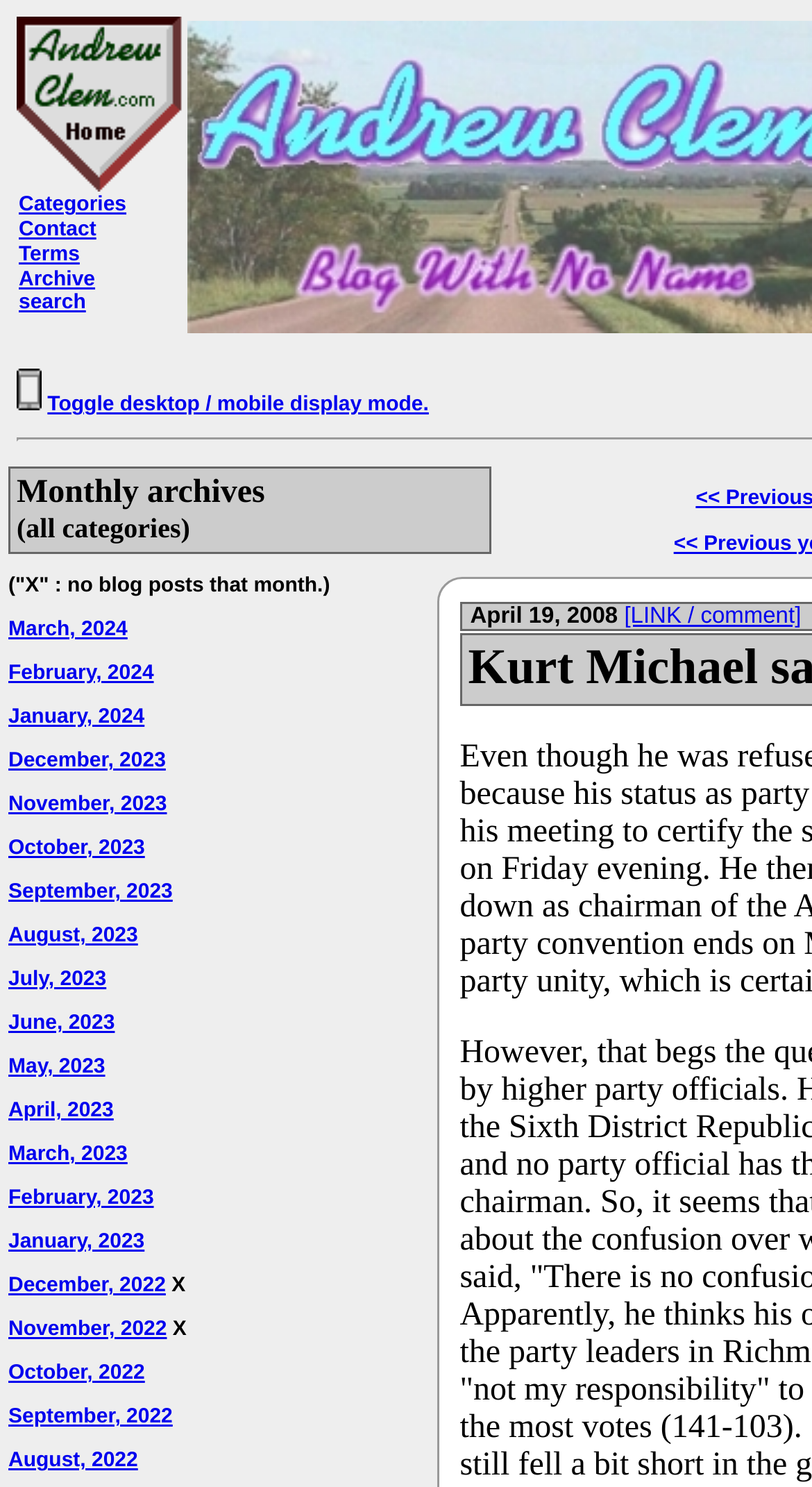How many months are listed on the webpage?
Use the information from the image to give a detailed answer to the question.

I counted the number of links with month names, starting from March 2024 to December 2022, and found 24 links.